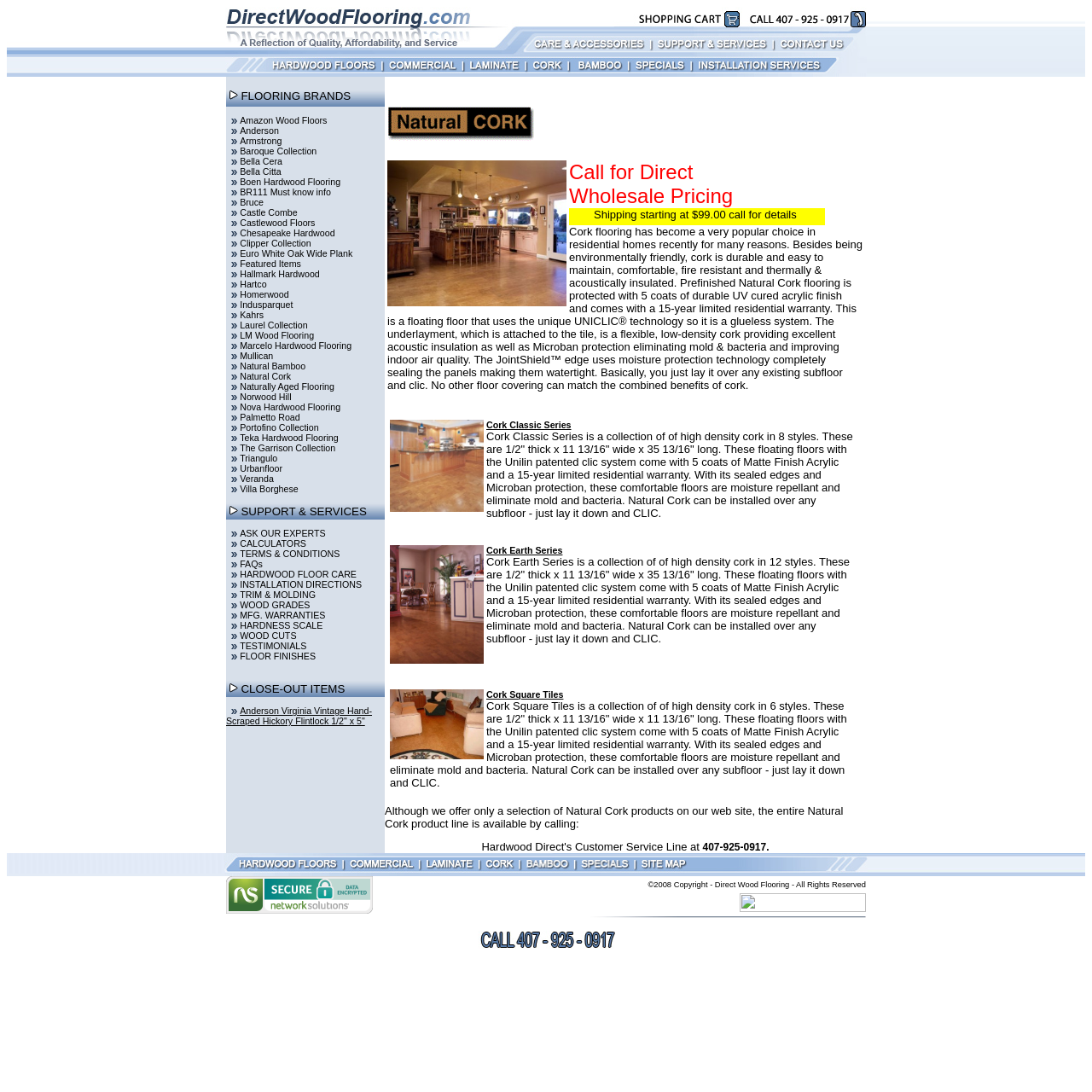Specify the bounding box coordinates for the region that must be clicked to perform the given instruction: "Click on the image of Hardwood Floors".

[0.206, 0.052, 0.349, 0.067]